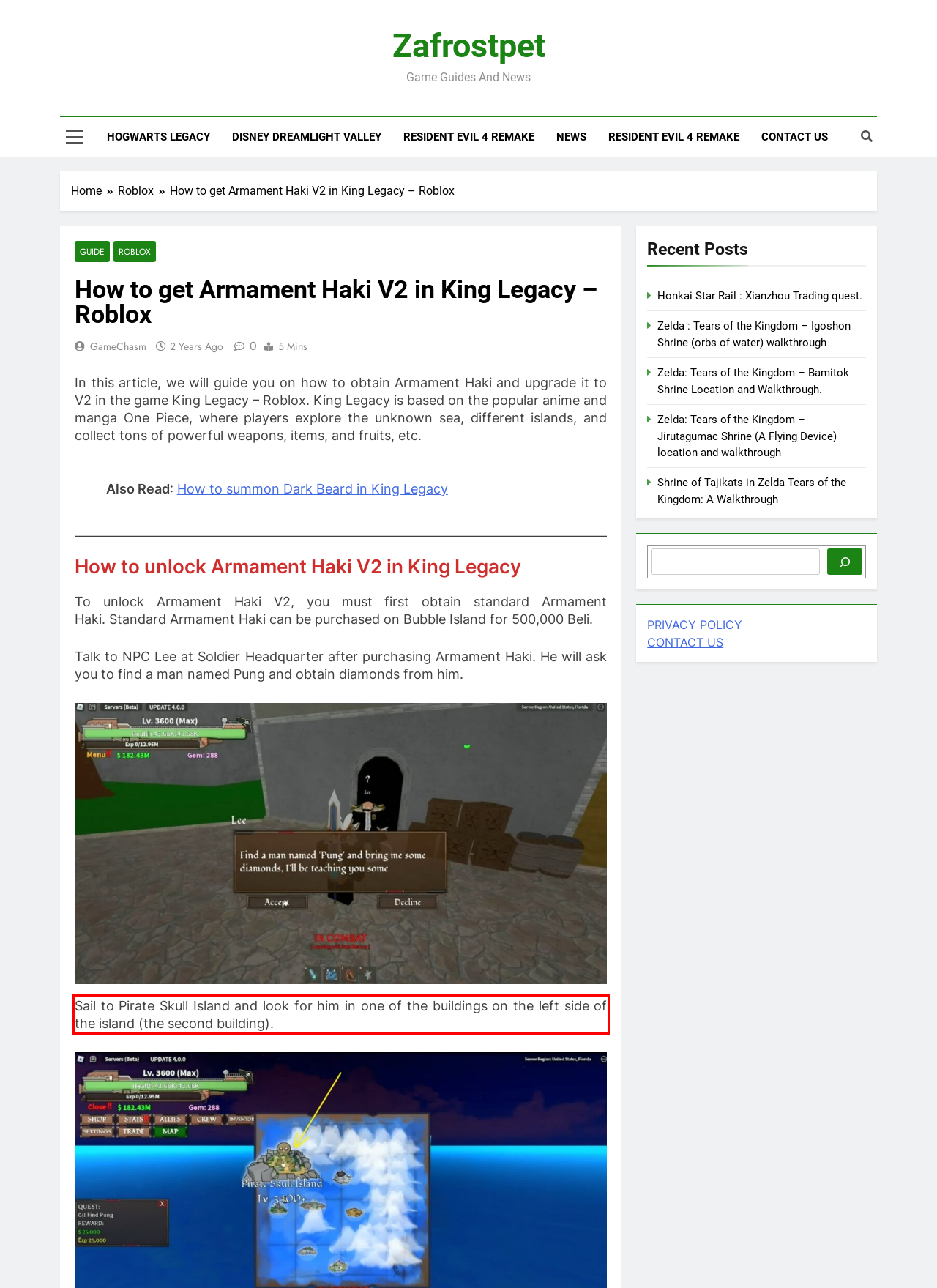Please perform OCR on the text within the red rectangle in the webpage screenshot and return the text content.

Sail to Pirate Skull Island and look for him in one of the buildings on the left side of the island (the second building).